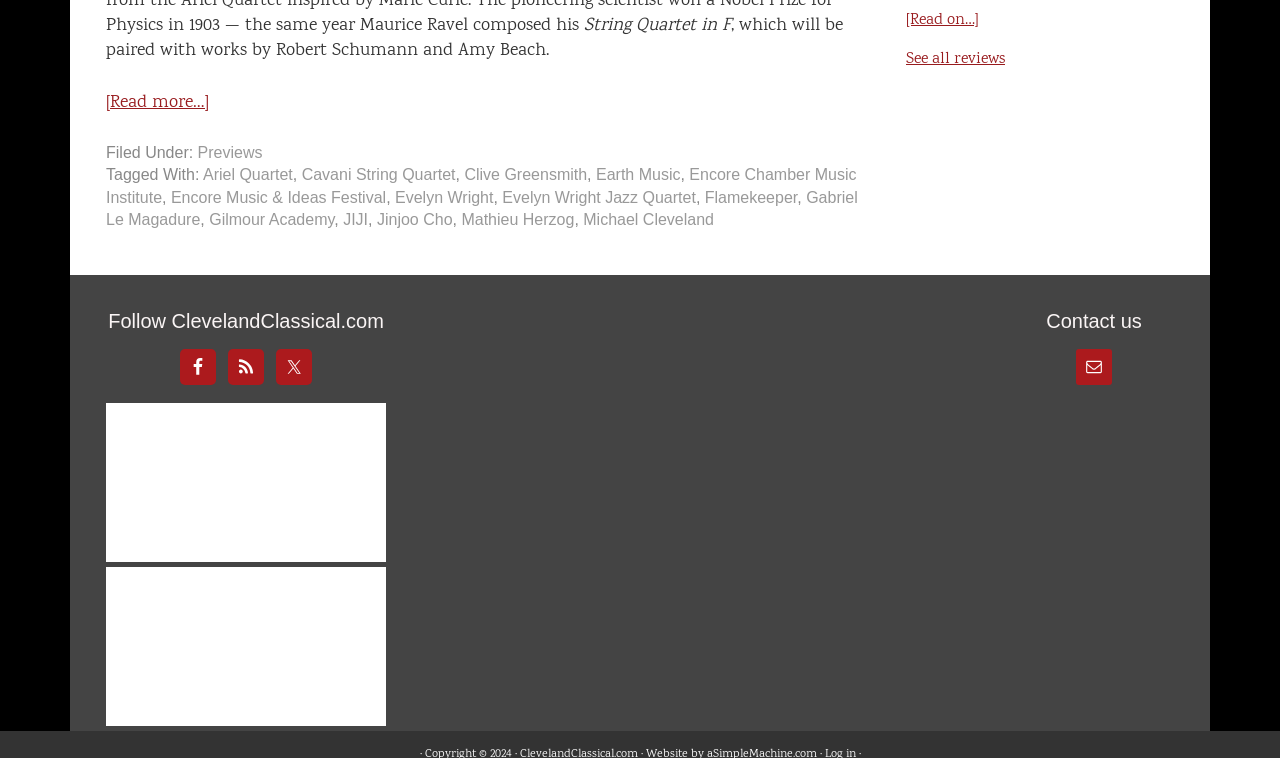What is the name of the festival mentioned in the article?
Please use the image to deliver a detailed and complete answer.

The name of the festival mentioned in the article is 'Encore Music & Ideas Festival' which is mentioned in the footer section of the webpage as a link.